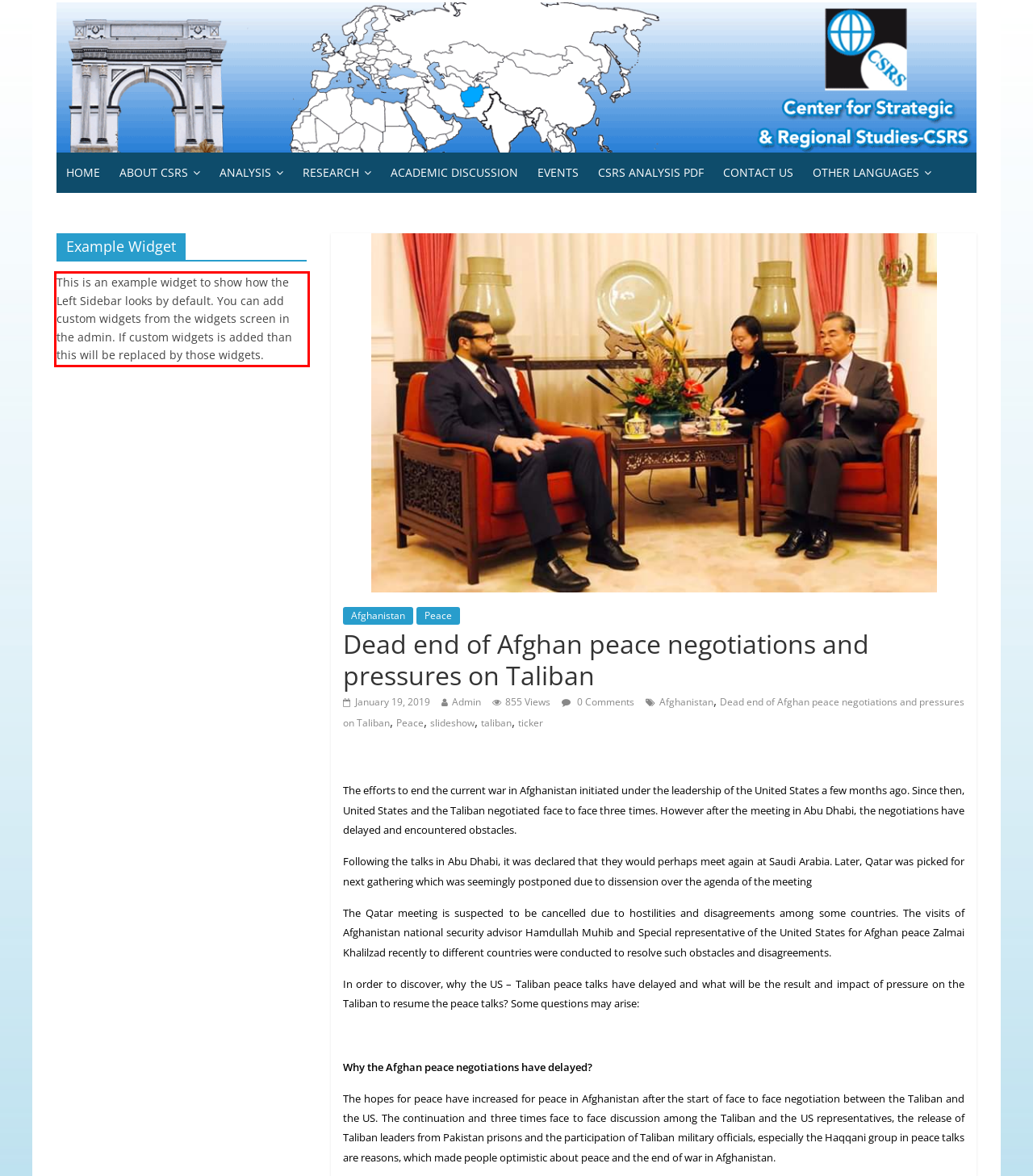Please extract the text content within the red bounding box on the webpage screenshot using OCR.

This is an example widget to show how the Left Sidebar looks by default. You can add custom widgets from the widgets screen in the admin. If custom widgets is added than this will be replaced by those widgets.